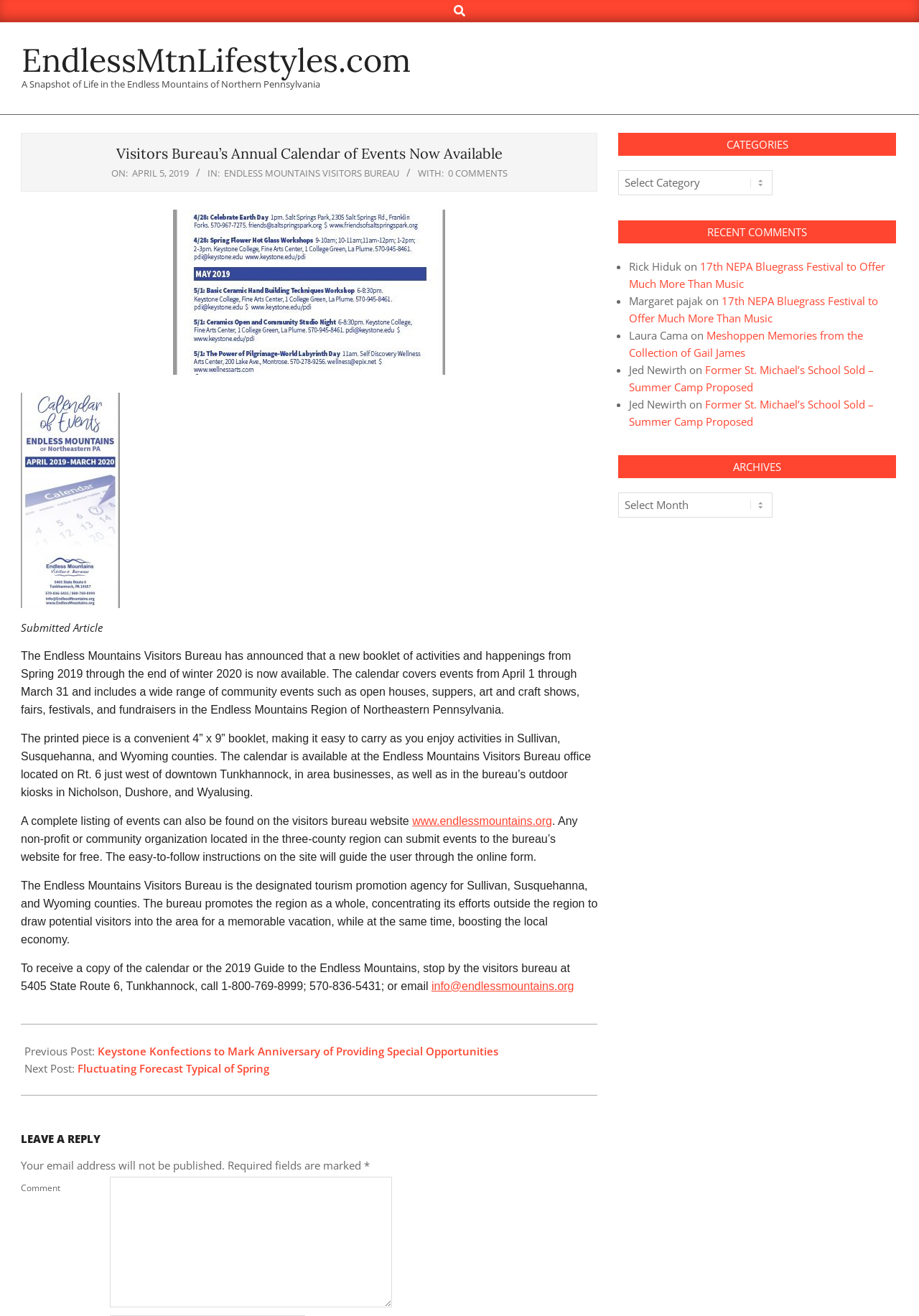Analyze the image and give a detailed response to the question:
What is the name of the visitors bureau?

The answer can be found in the StaticText element with the text 'Endless Mountains Visitors Bureau' which is located in the LayoutTable with the bounding box coordinates [0.226, 0.127, 0.239, 0.137].